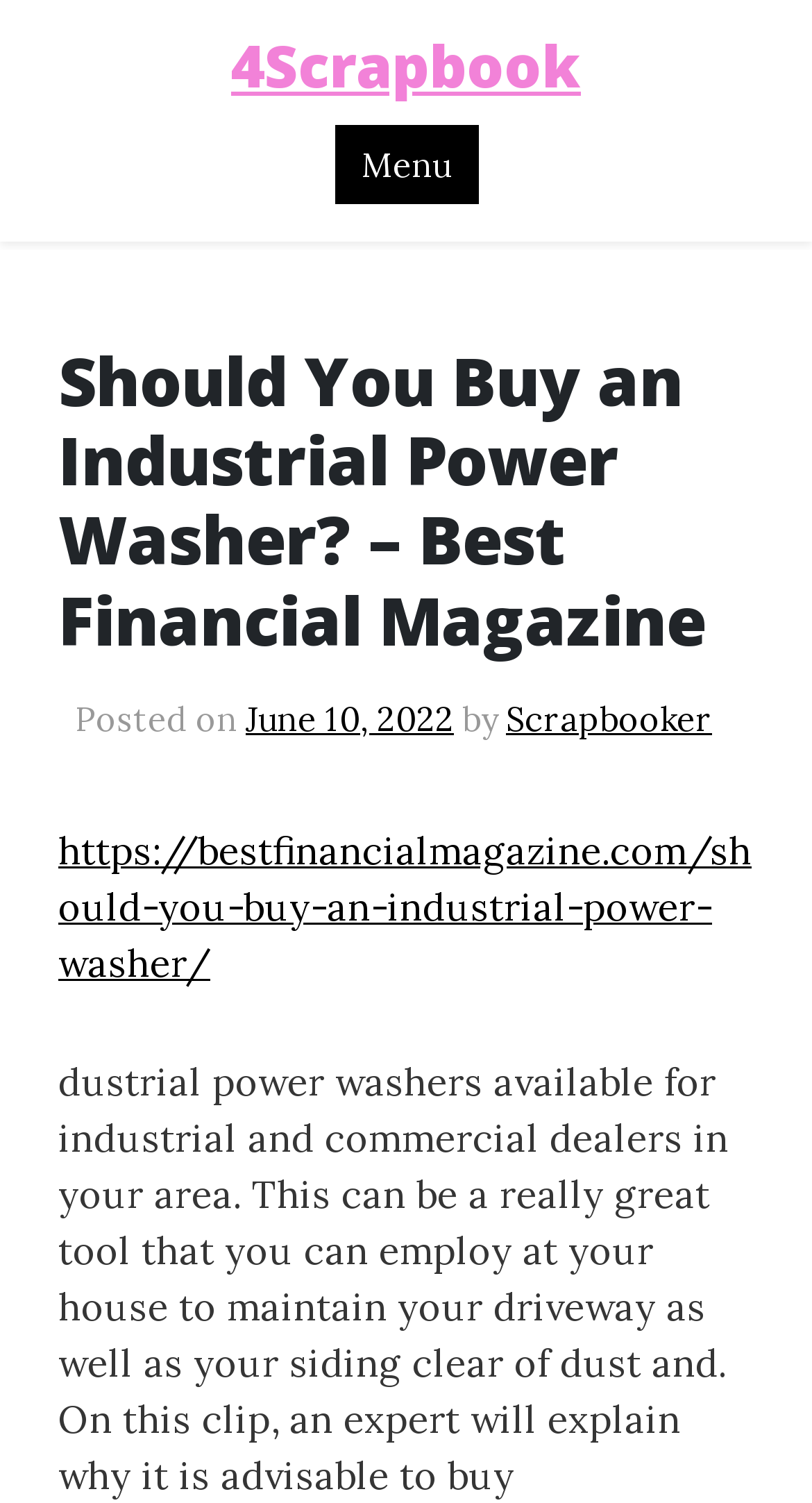Find and provide the bounding box coordinates for the UI element described with: "https://bestfinancialmagazine.com/should-you-buy-an-industrial-power-washer/".

[0.072, 0.55, 0.926, 0.657]